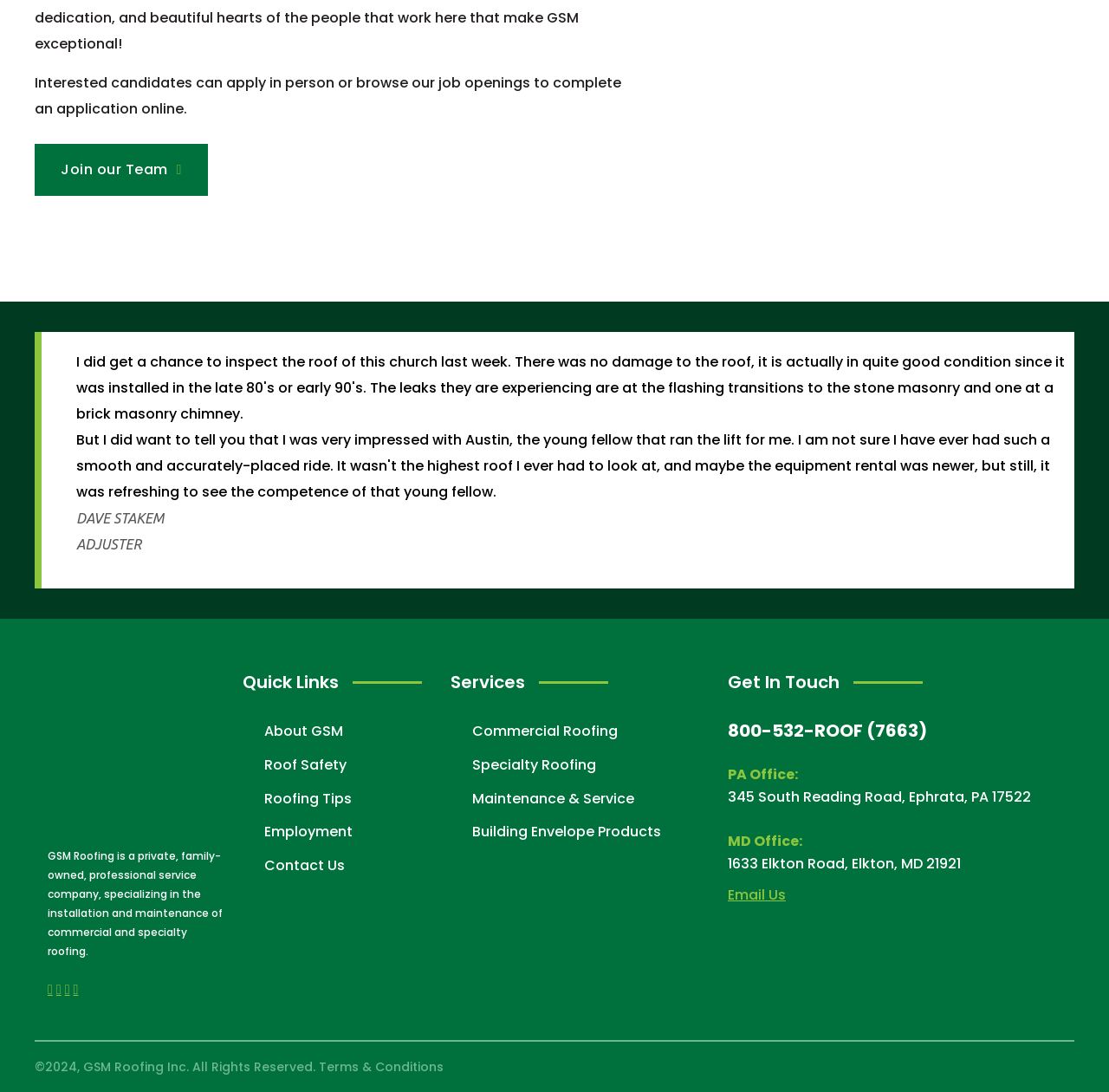What is the address of the PA Office?
Using the image, respond with a single word or phrase.

345 South Reading Road, Ephrata, PA 17522